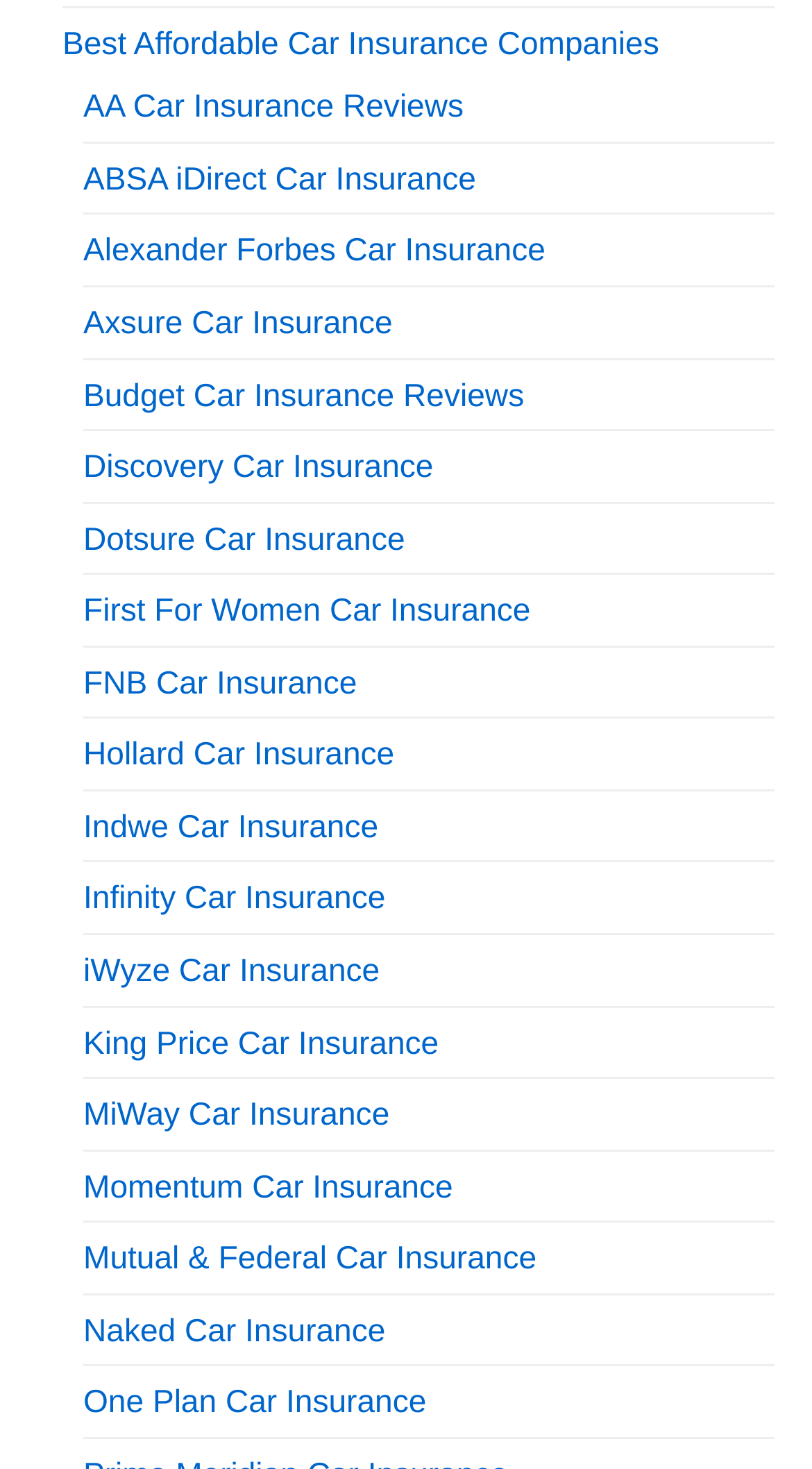Please determine the bounding box coordinates of the element to click on in order to accomplish the following task: "Learn about Discovery Car Insurance". Ensure the coordinates are four float numbers ranging from 0 to 1, i.e., [left, top, right, bottom].

[0.103, 0.306, 0.534, 0.33]